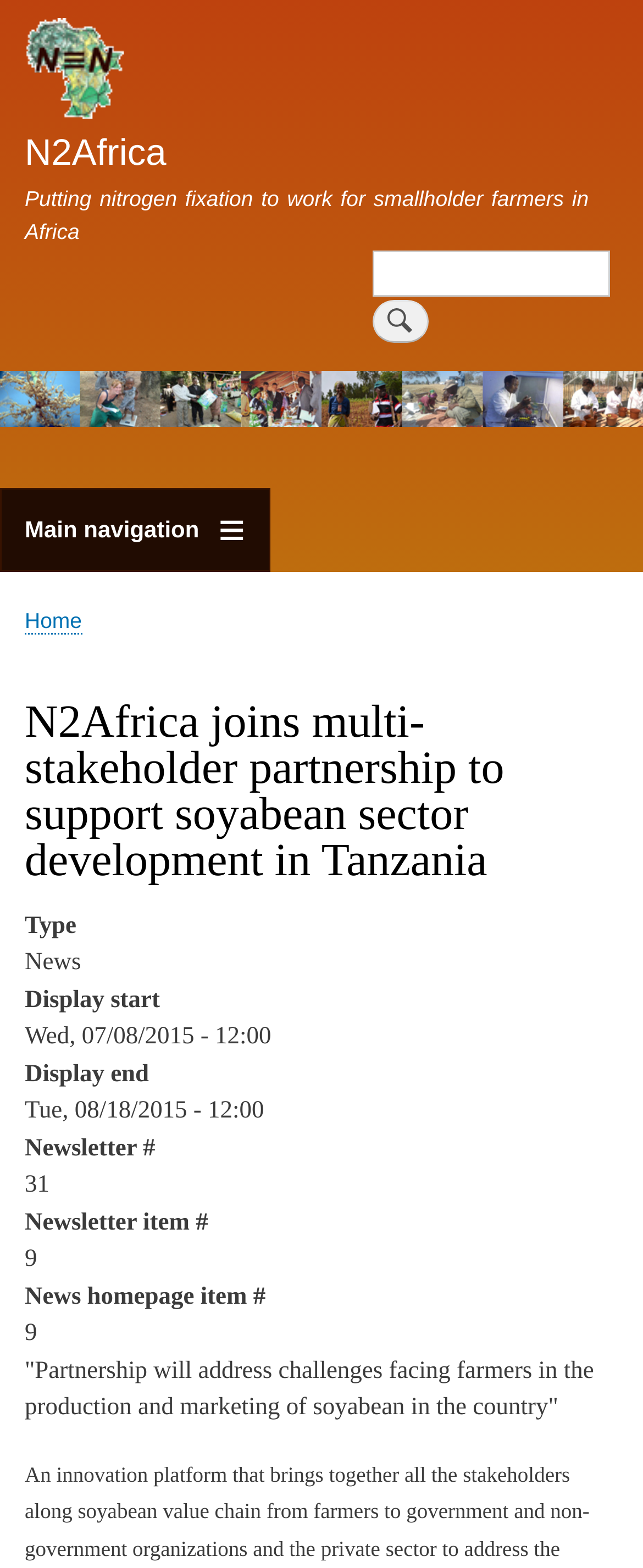Specify the bounding box coordinates of the area to click in order to follow the given instruction: "Read the news."

[0.038, 0.447, 0.962, 0.564]